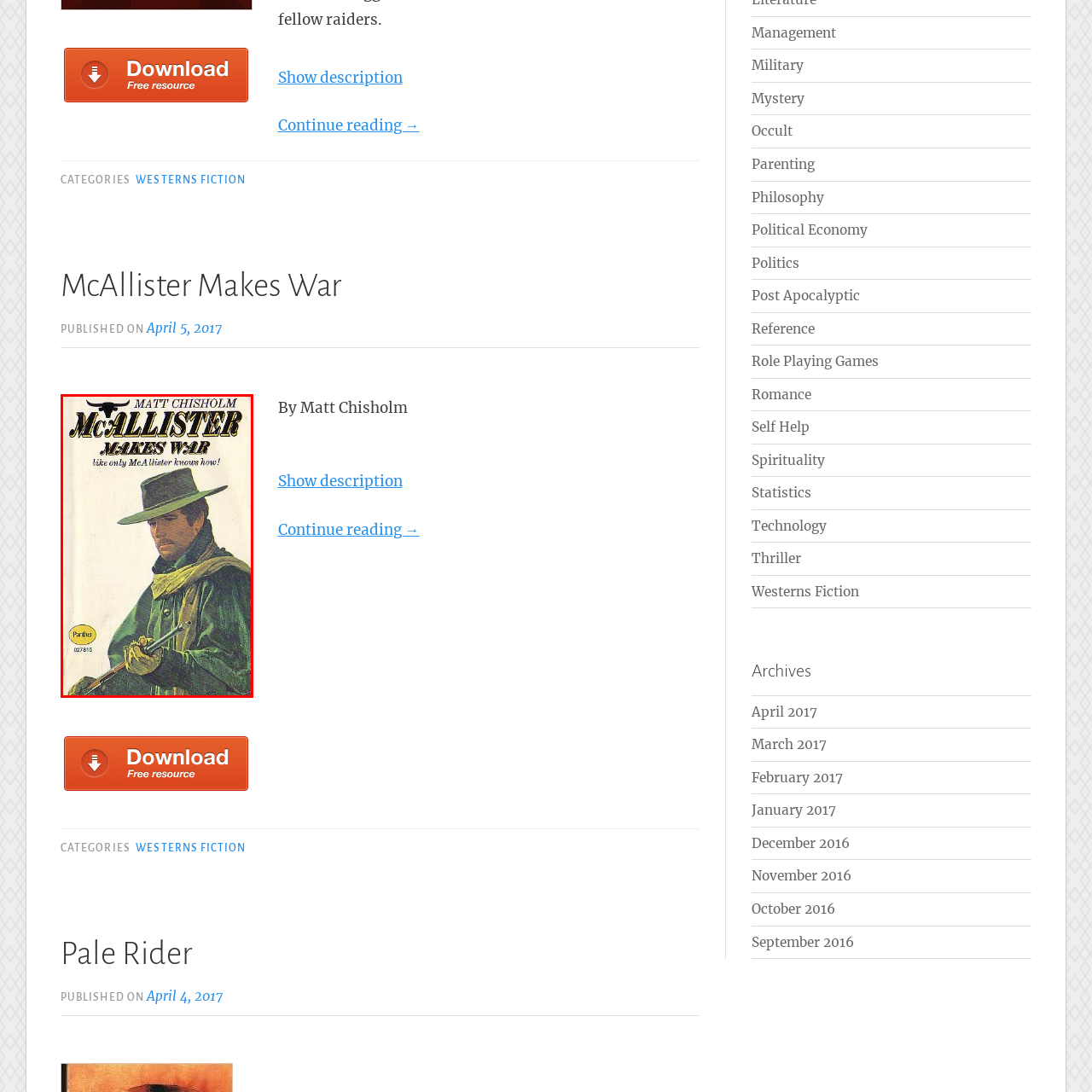Observe the highlighted image and answer the following: What is the color of the book title?

yellow